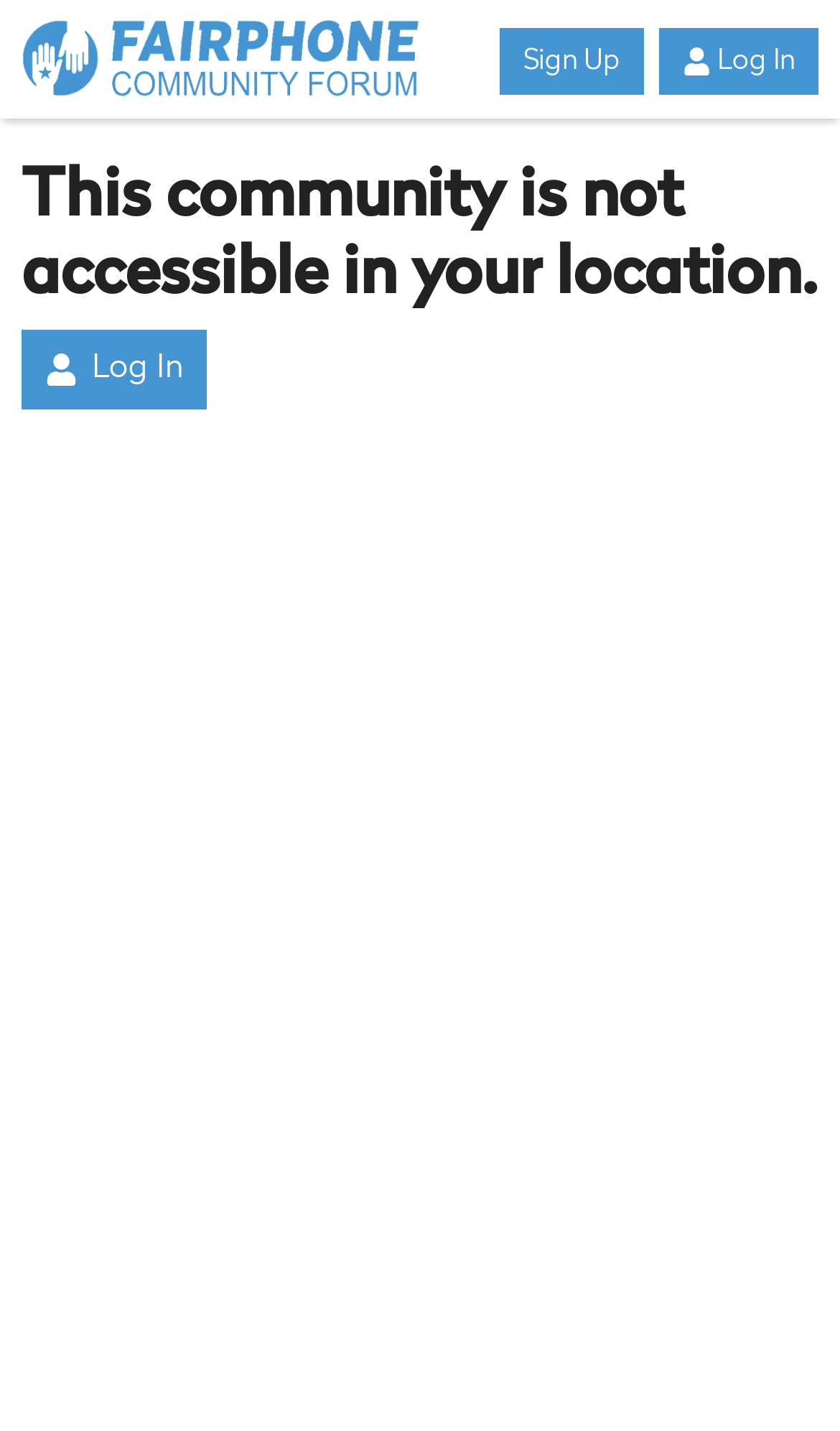Refer to the element description Solutions and identify the corresponding bounding box in the screenshot. Format the coordinates as (top-left x, top-left y, bottom-right x, bottom-right y) with values in the range of 0 to 1.

None